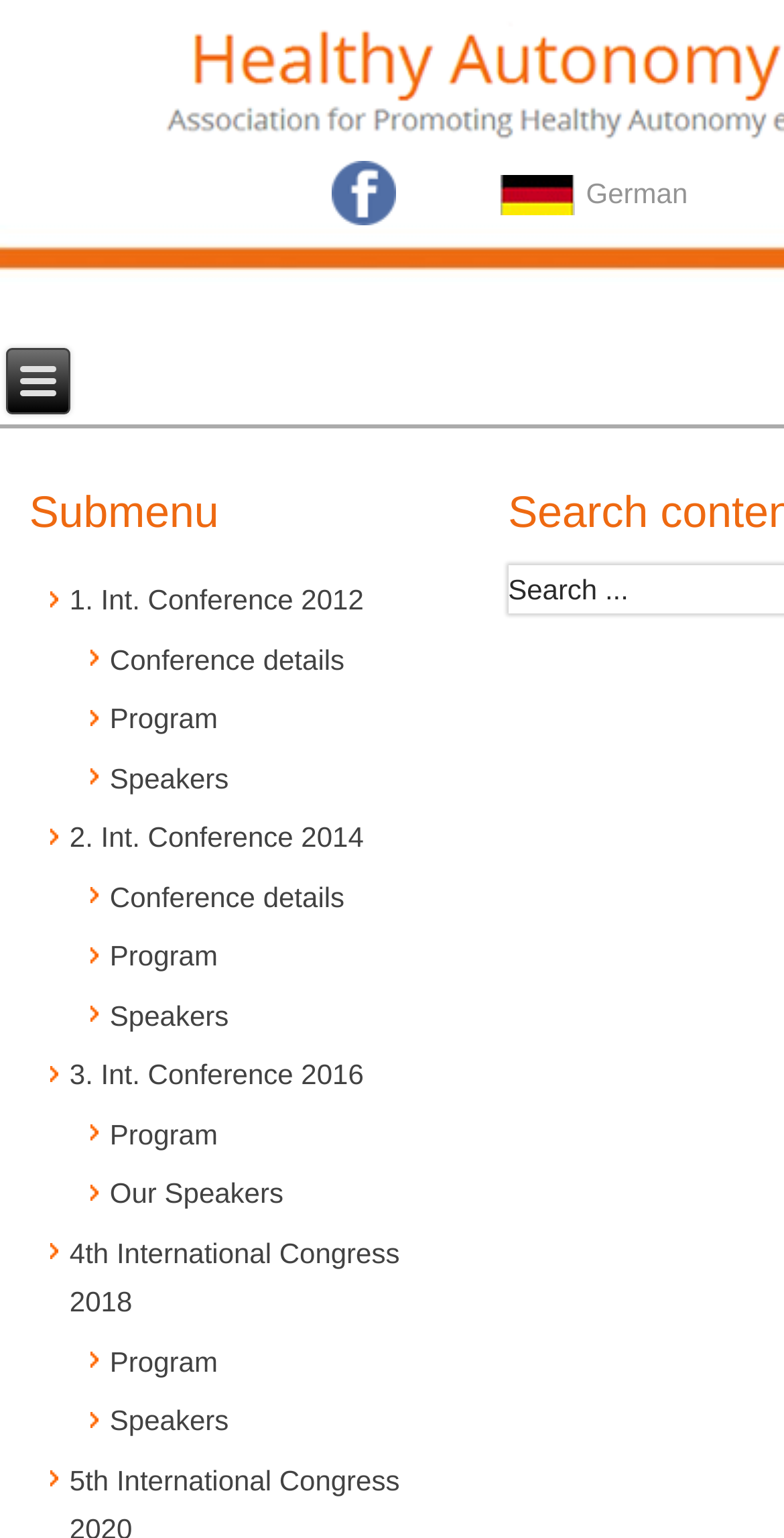Determine the bounding box coordinates (top-left x, top-left y, bottom-right x, bottom-right y) of the UI element described in the following text: 4th International Congress 2018

[0.089, 0.804, 0.51, 0.857]